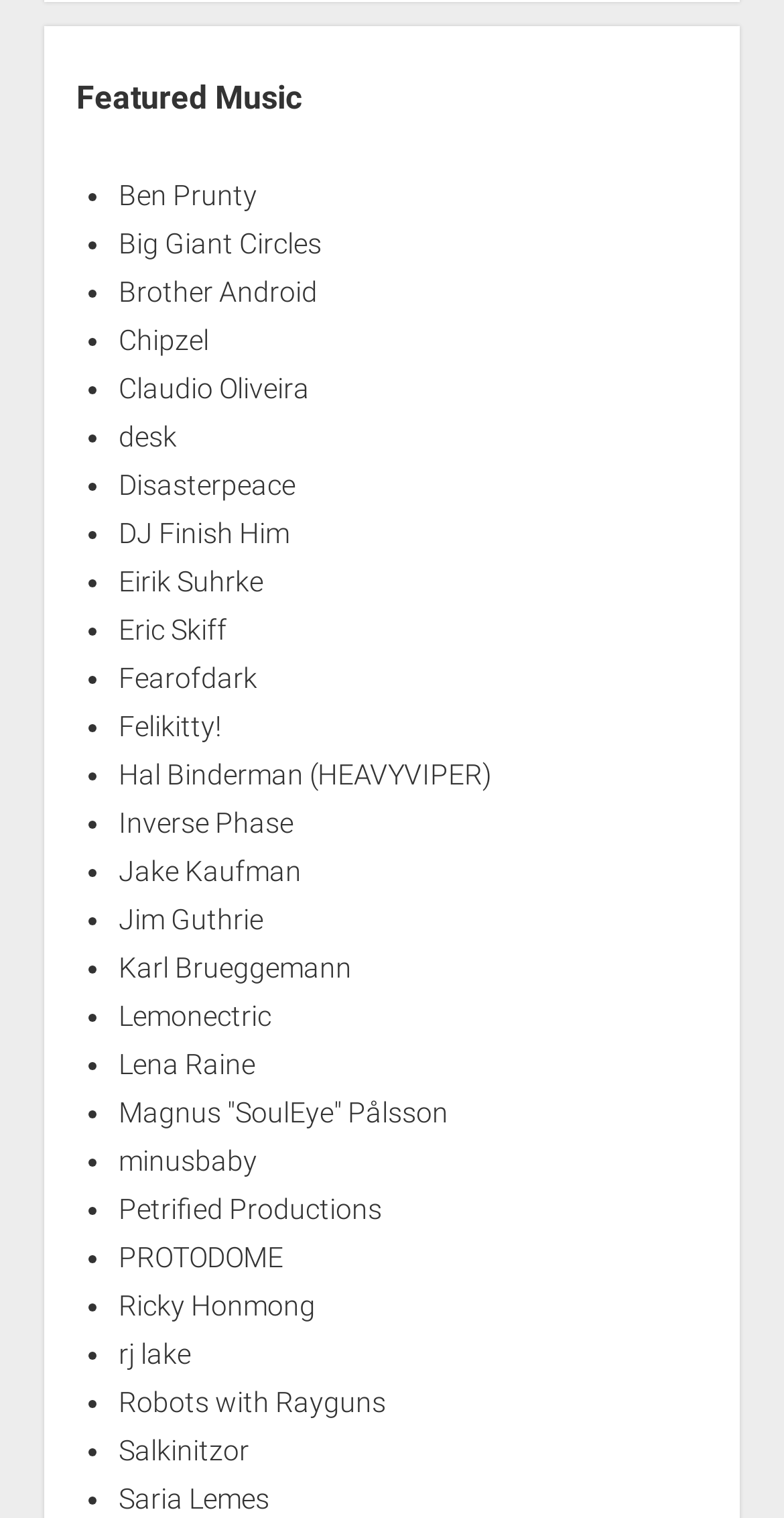What is the category of music featured on this page?
Kindly offer a detailed explanation using the data available in the image.

The category of music featured on this page is 'Featured Music' as indicated by the heading at the top of the page.